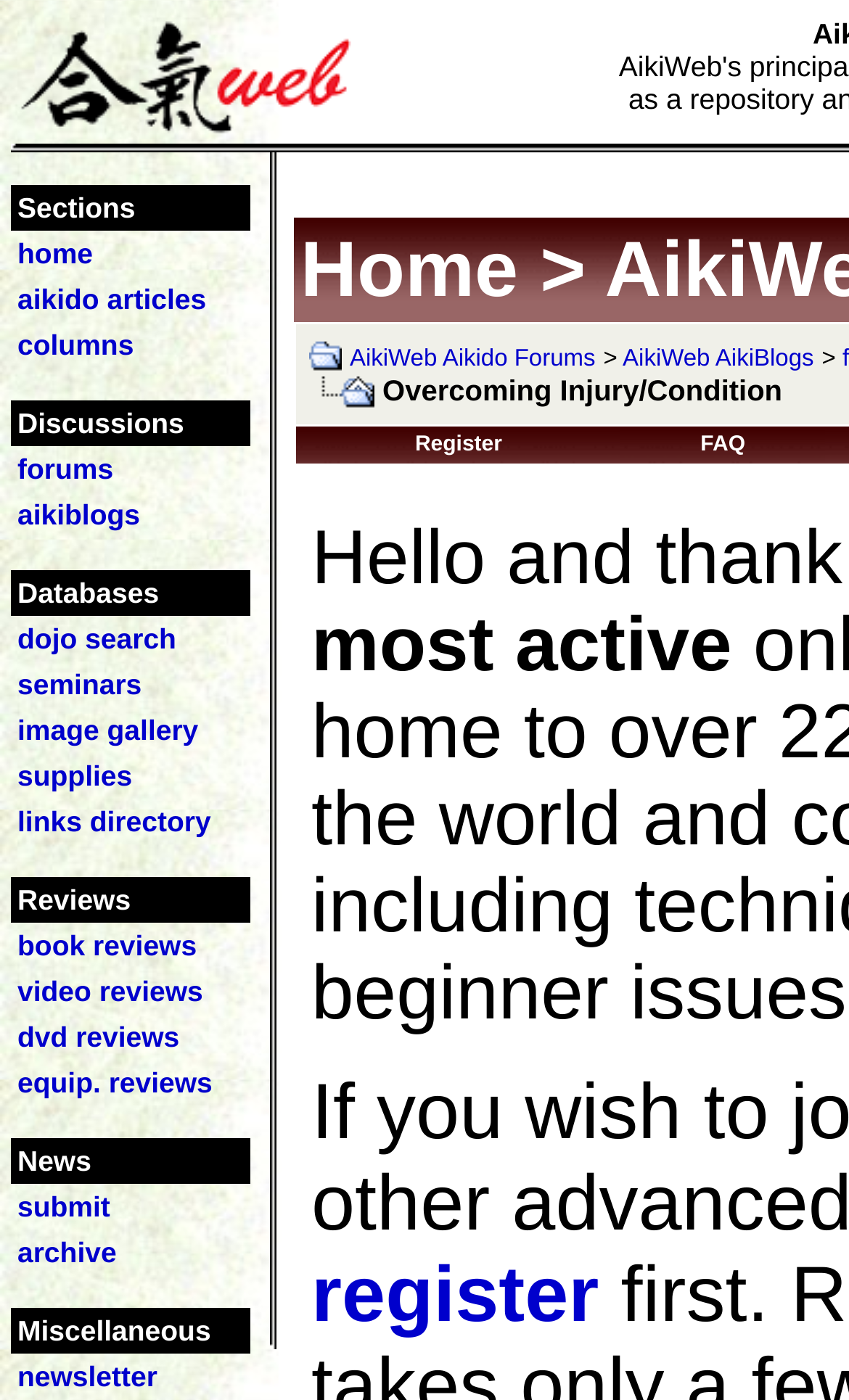Answer the question with a brief word or phrase:
What is the main topic of this website?

Aikido